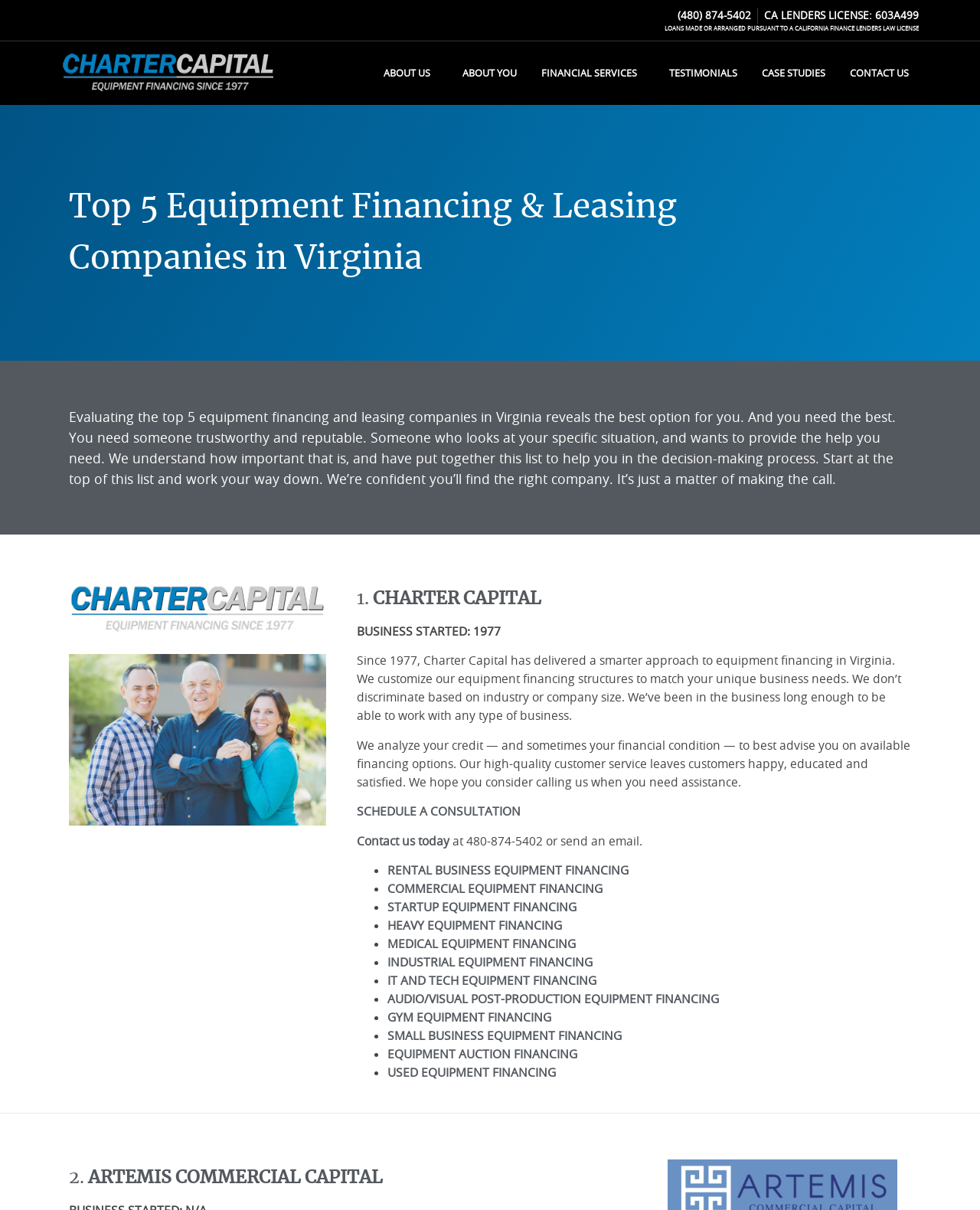Show the bounding box coordinates for the HTML element as described: "Case Studies".

[0.765, 0.046, 0.855, 0.075]